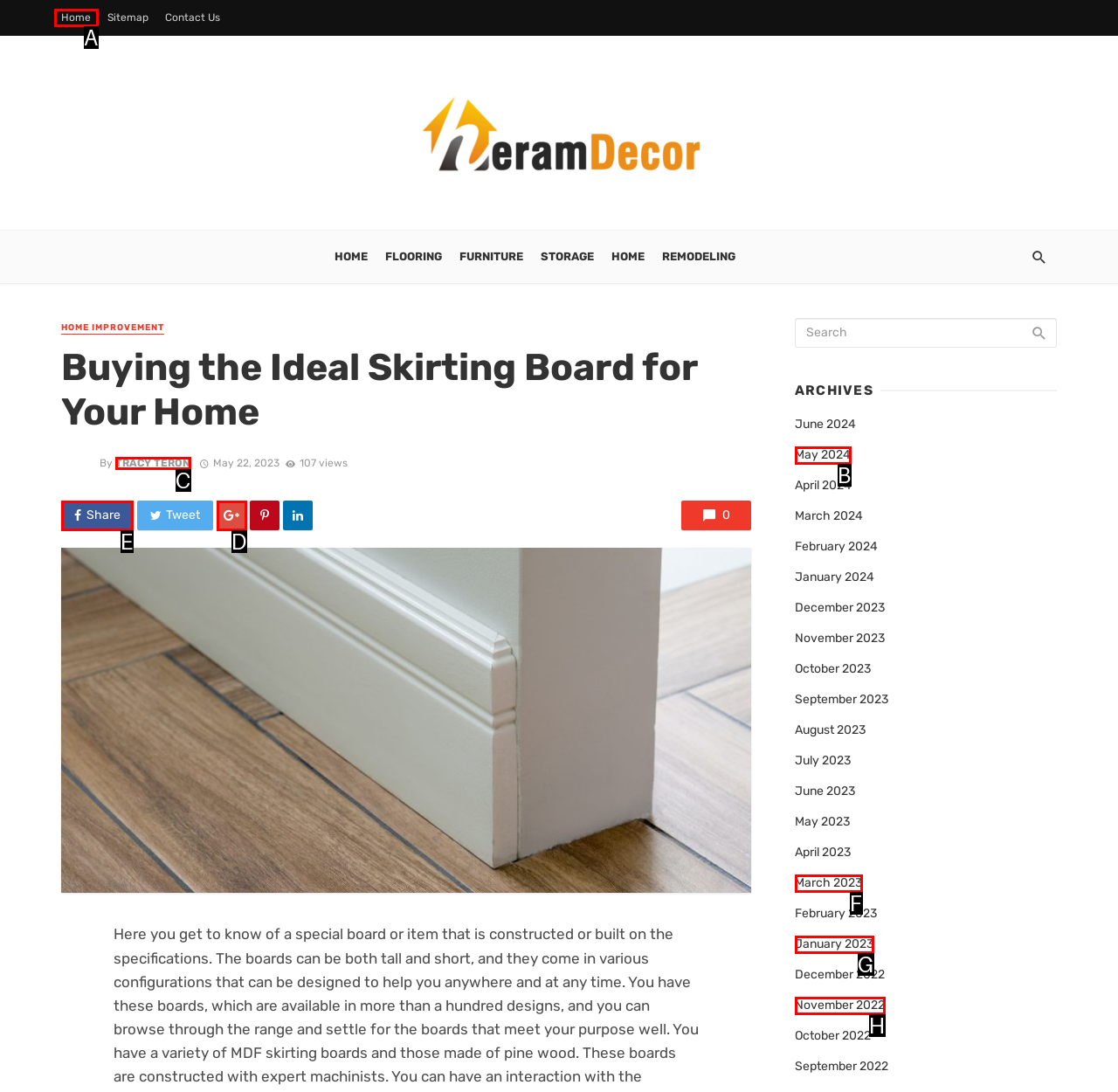Tell me the correct option to click for this task: Share the article
Write down the option's letter from the given choices.

E